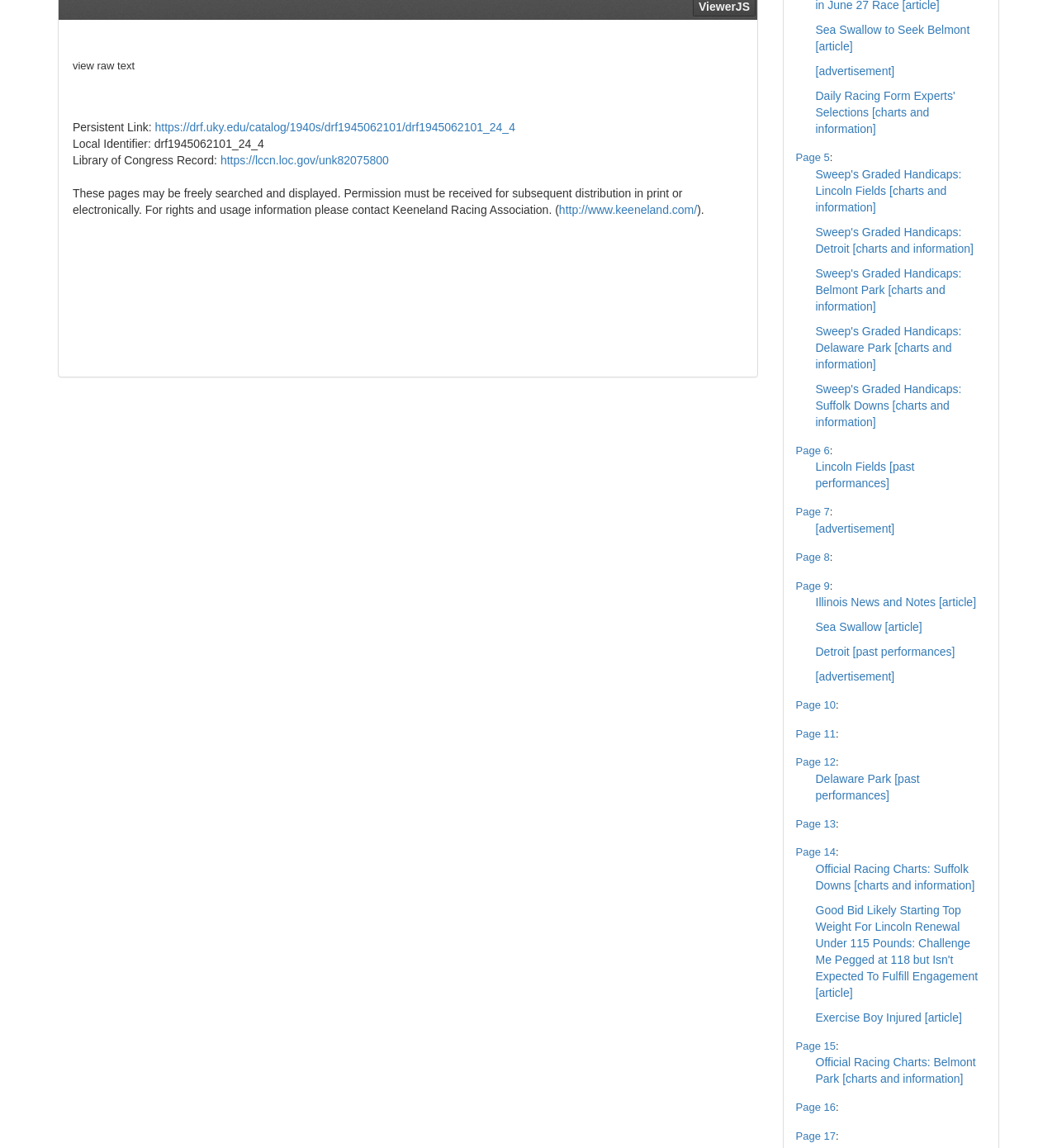What is the URL of the Library of Congress Record?
Based on the image, provide a one-word or brief-phrase response.

https://lccn.loc.gov/unk82075800